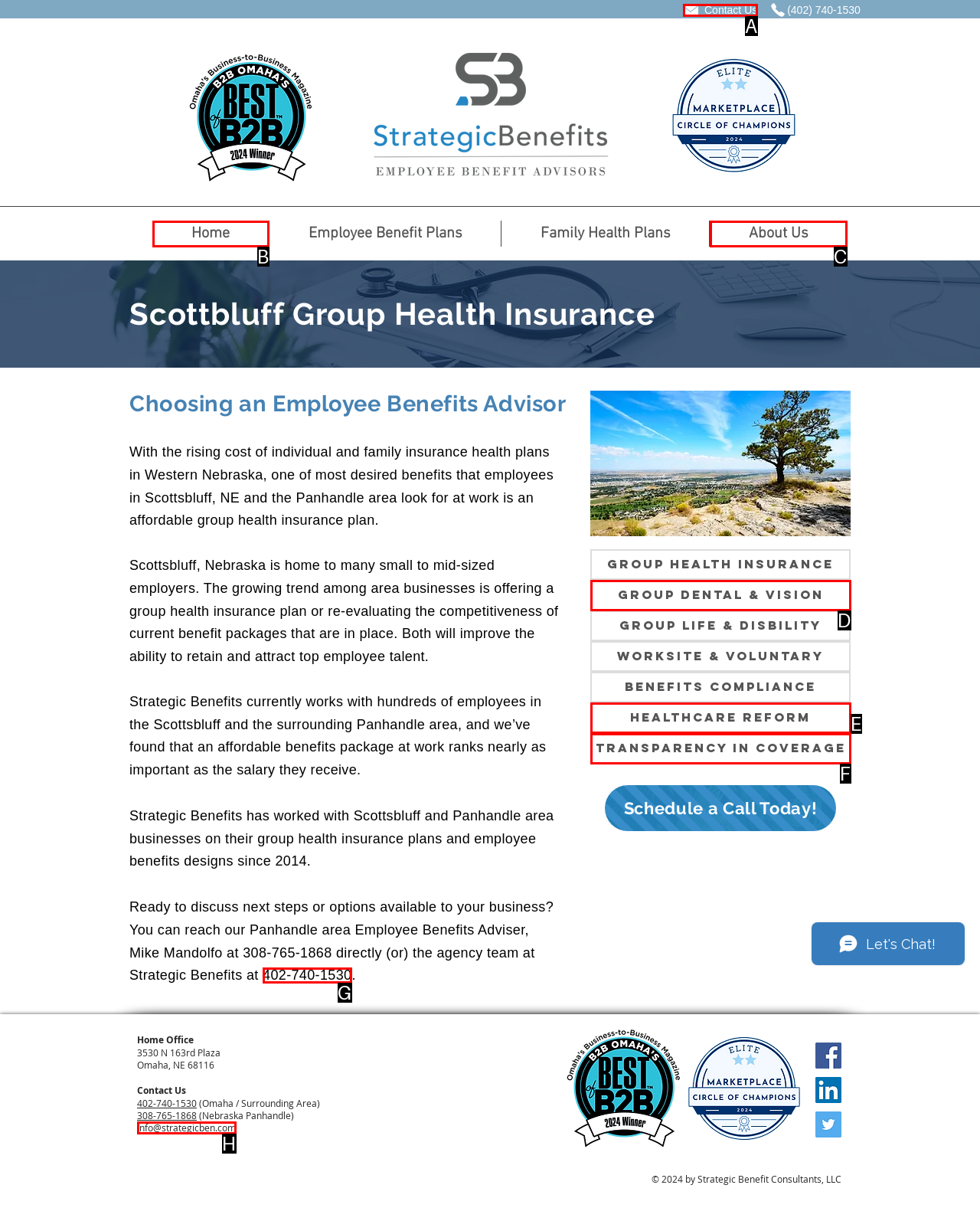Which HTML element fits the description: Group Dental & Vision? Respond with the letter of the appropriate option directly.

D